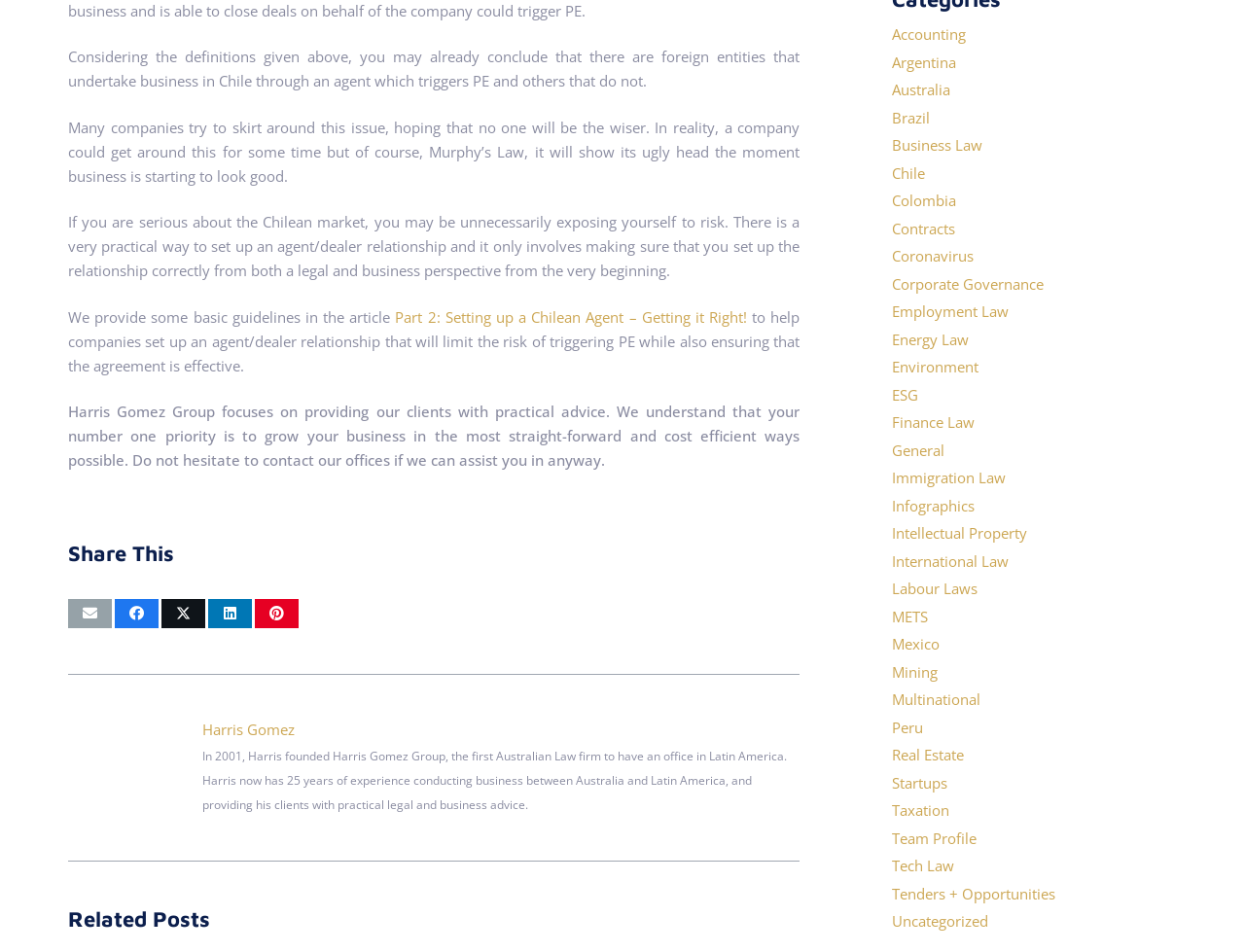Provide the bounding box coordinates of the area you need to click to execute the following instruction: "Click the 'SHOP' link".

None